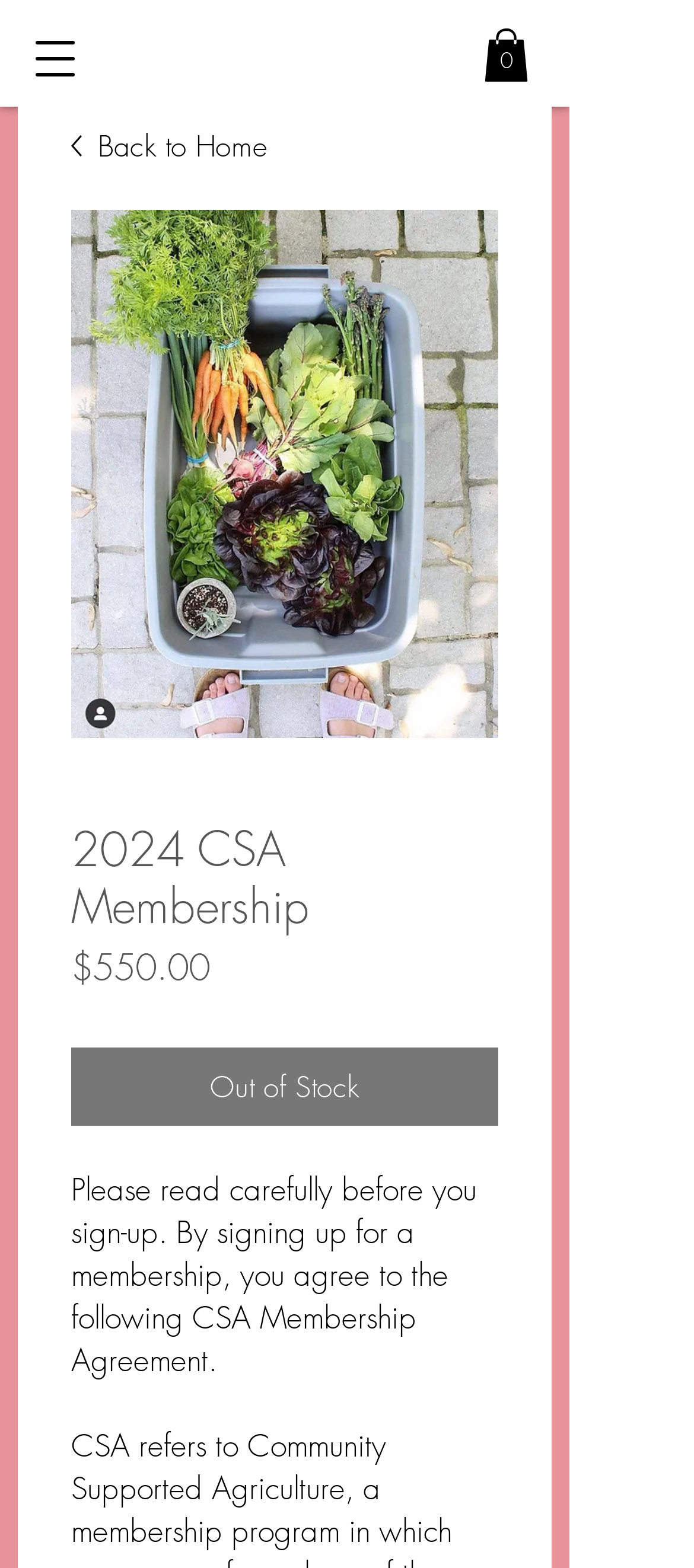Answer the question with a single word or phrase: 
What is the status of the 2024 CSA Membership?

Out of Stock